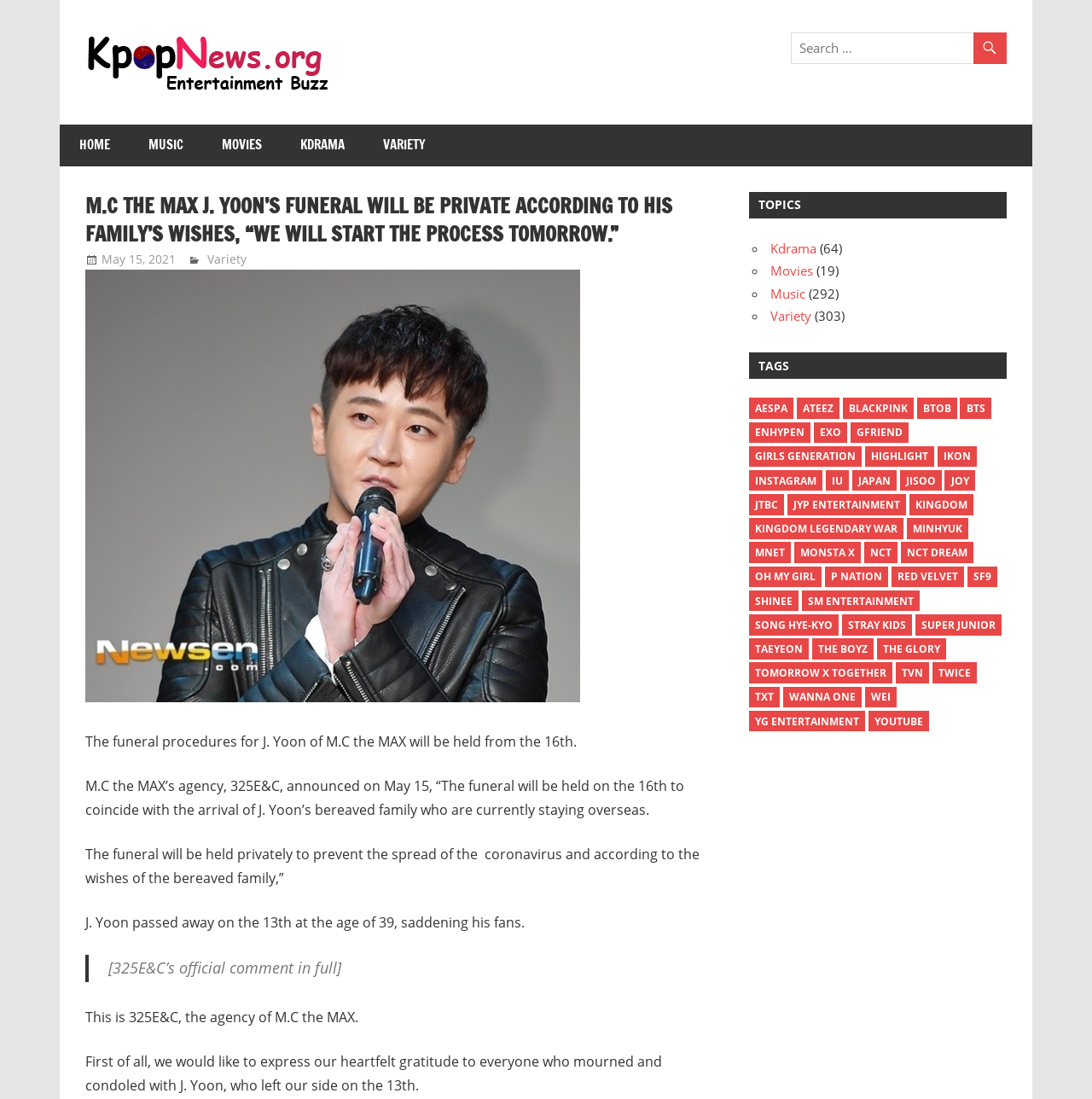What is the purpose of holding the funeral privately?
Answer with a single word or short phrase according to what you see in the image.

To prevent the spread of coronavirus